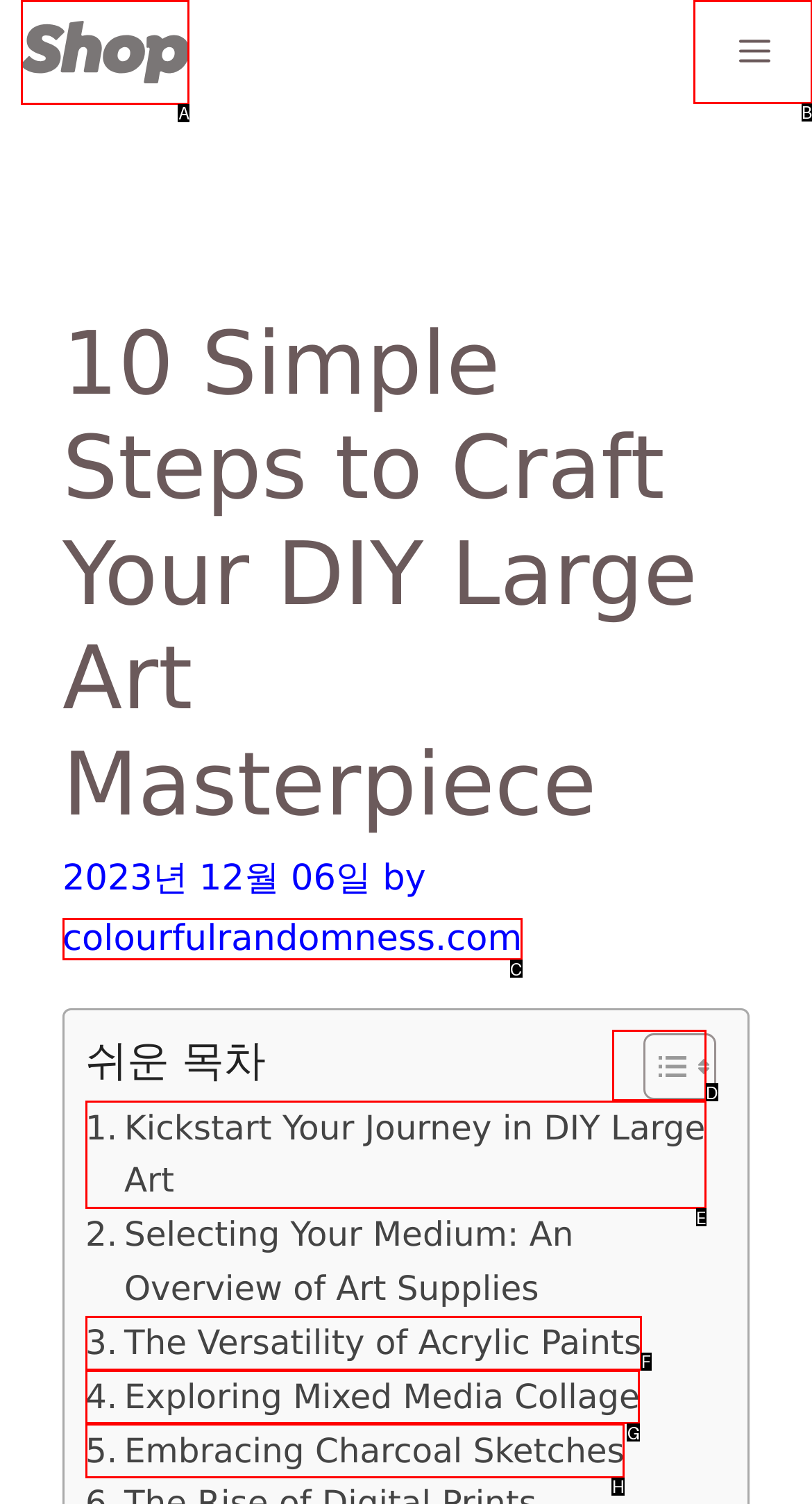Tell me which letter corresponds to the UI element that will allow you to Click on the 'Menu' button. Answer with the letter directly.

B